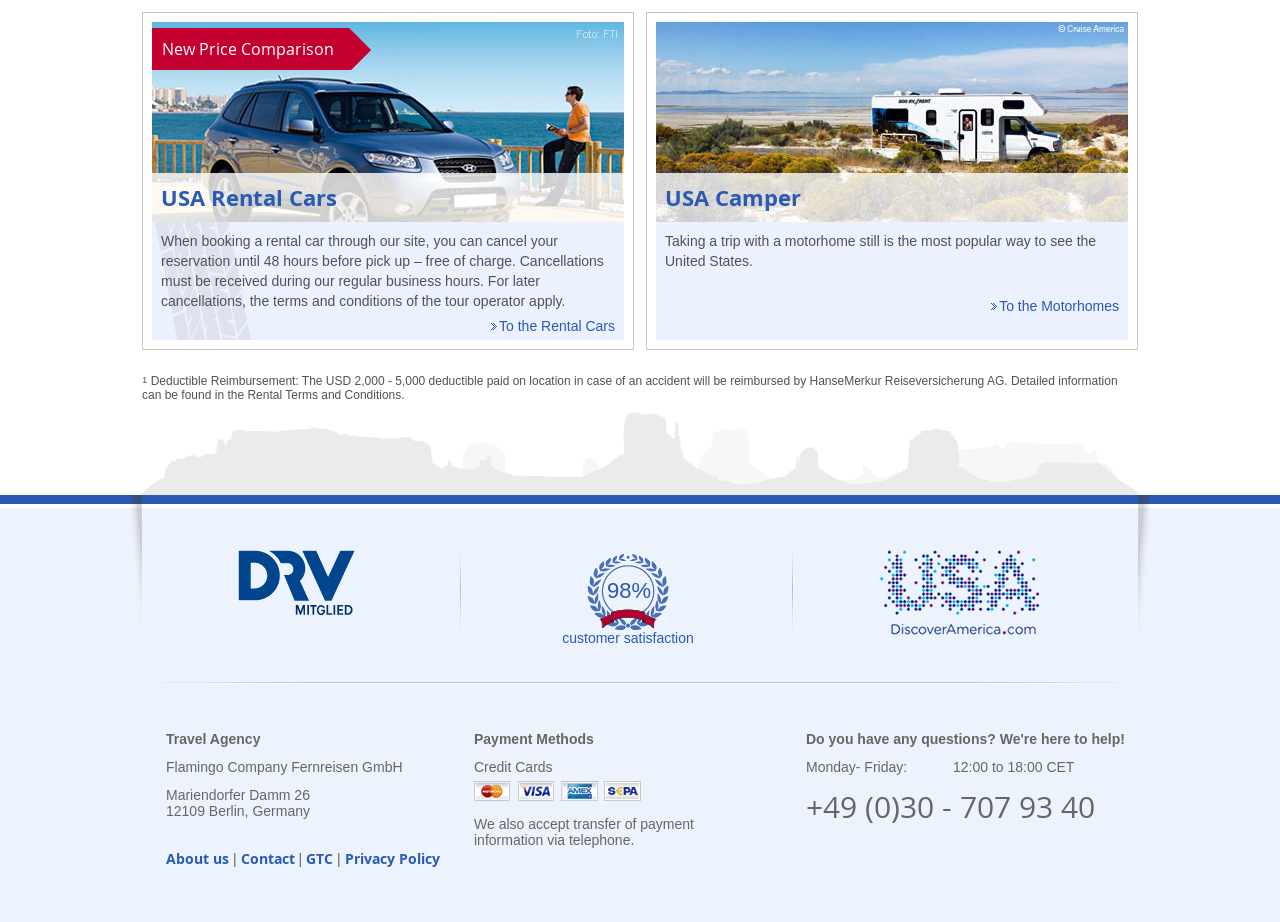Identify the coordinates of the bounding box for the element that must be clicked to accomplish the instruction: "Contact us".

[0.188, 0.921, 0.23, 0.941]